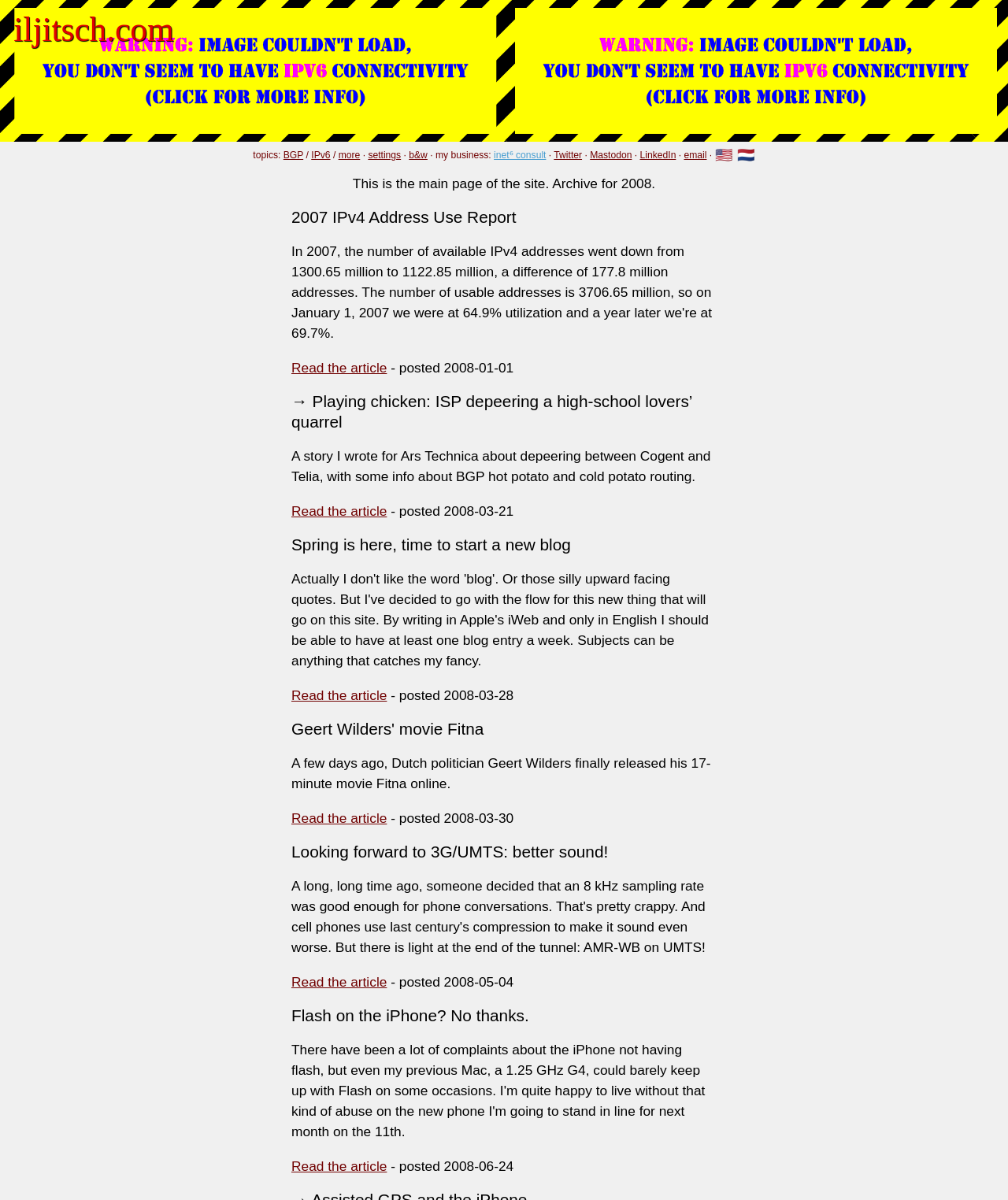Please find the bounding box coordinates of the element's region to be clicked to carry out this instruction: "Visit iljitsch.com".

[0.014, 0.009, 0.172, 0.04]